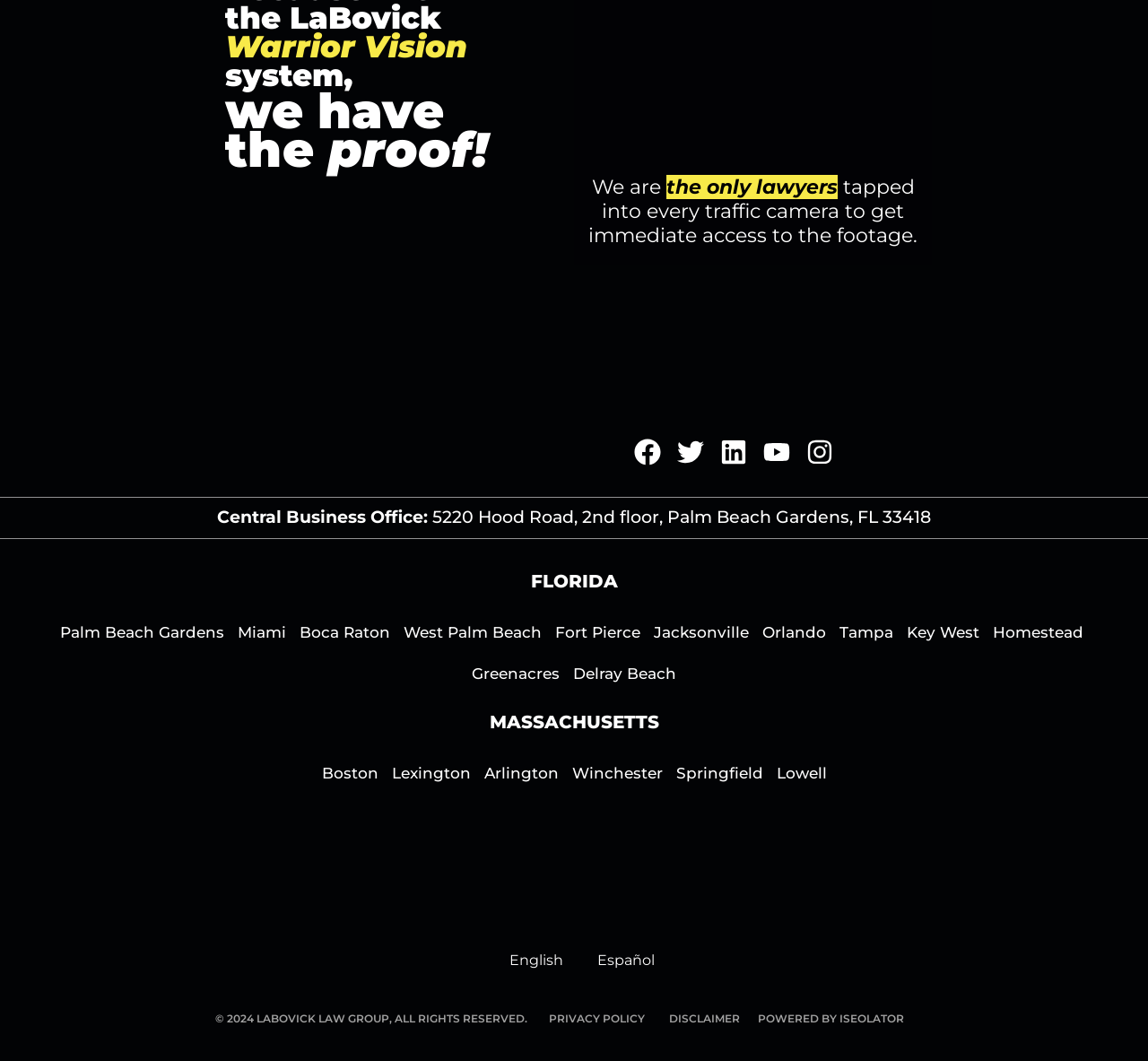What is the address of the Central Business Office?
Observe the image and answer the question with a one-word or short phrase response.

5220 Hood Road, 2nd floor, Palm Beach Gardens, FL 33418